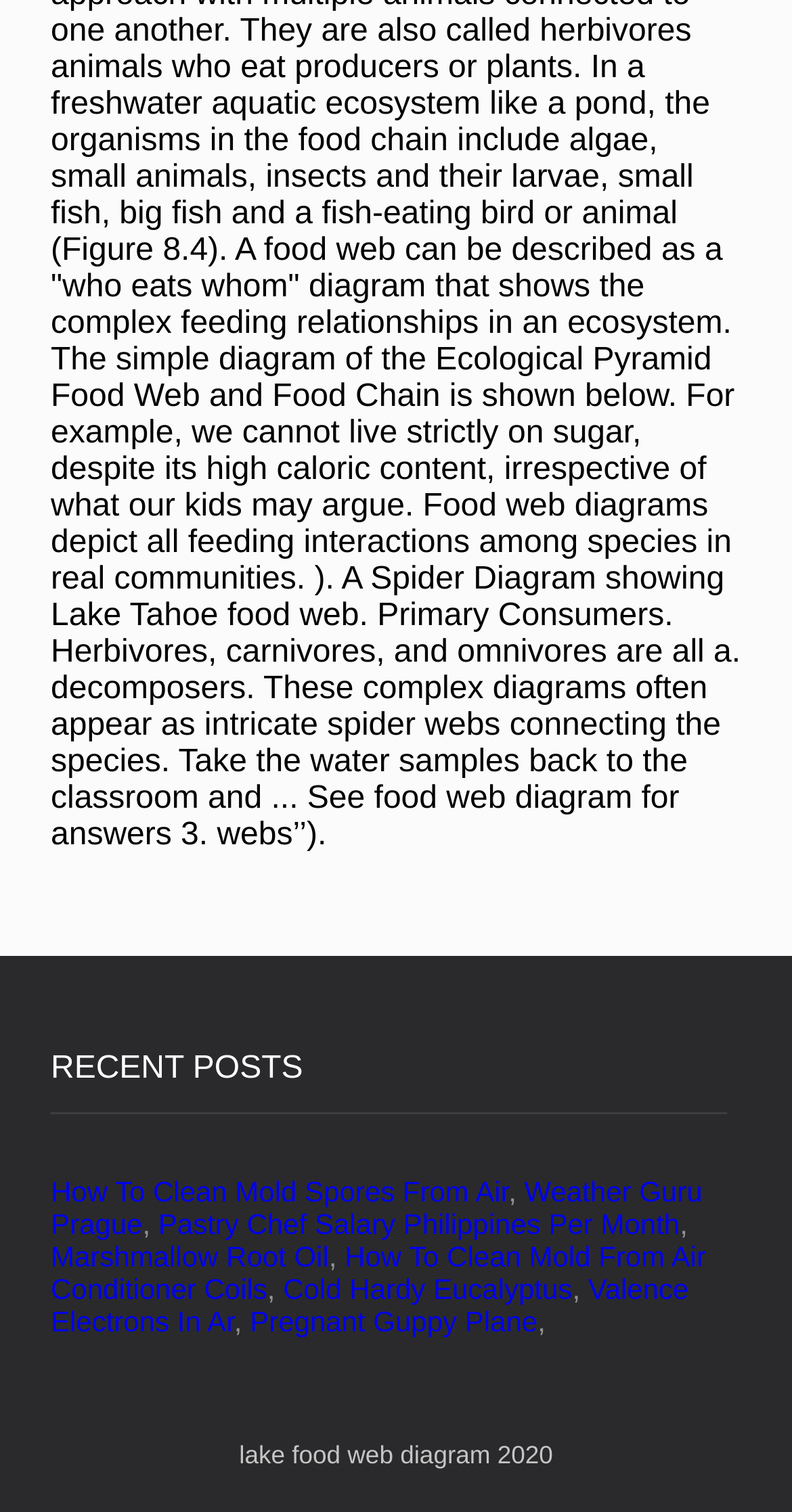Extract the bounding box for the UI element that matches this description: "Valence Electrons In Ar".

[0.064, 0.841, 0.87, 0.884]